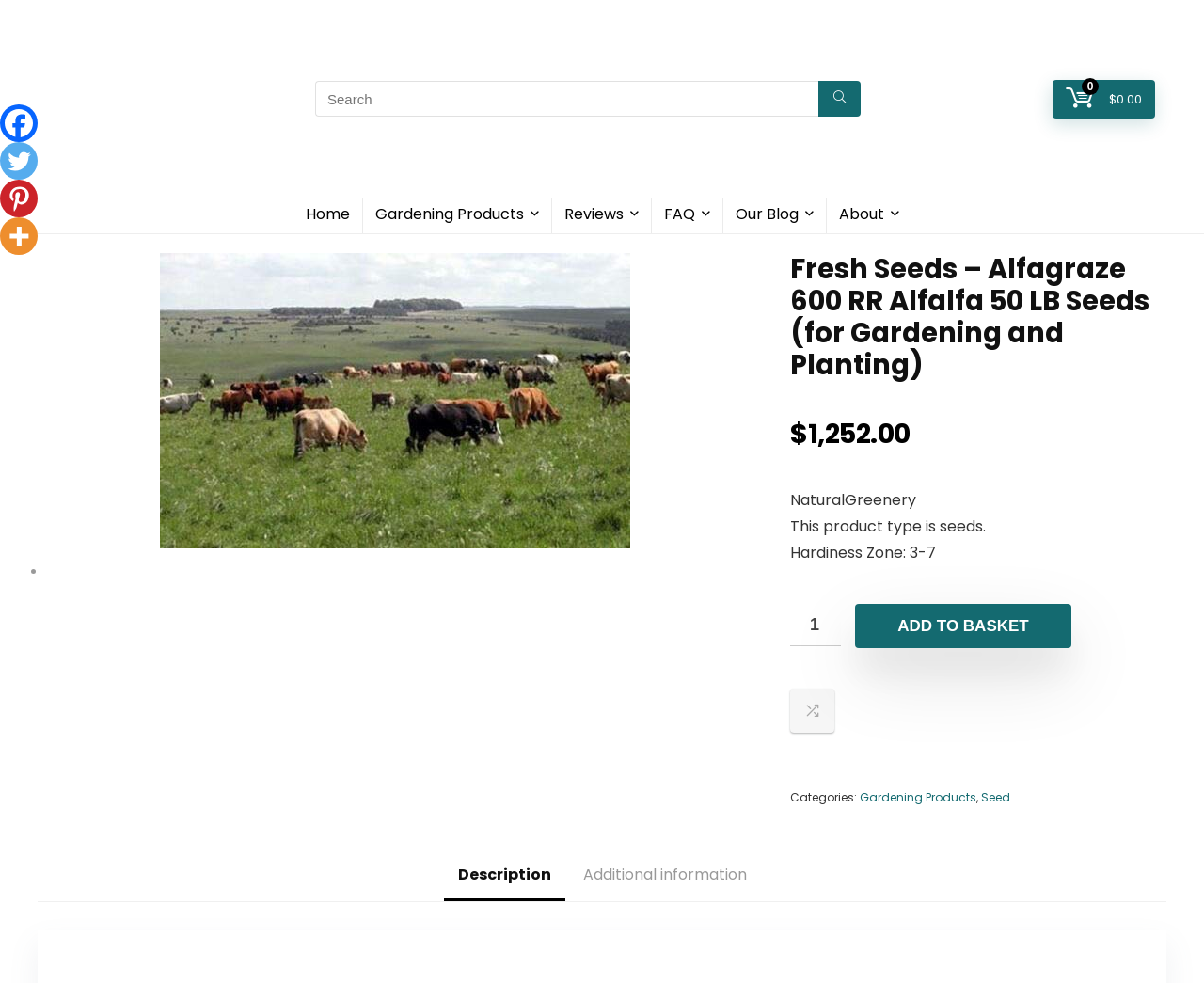Locate the bounding box coordinates of the item that should be clicked to fulfill the instruction: "Add product to basket".

[0.71, 0.614, 0.89, 0.659]